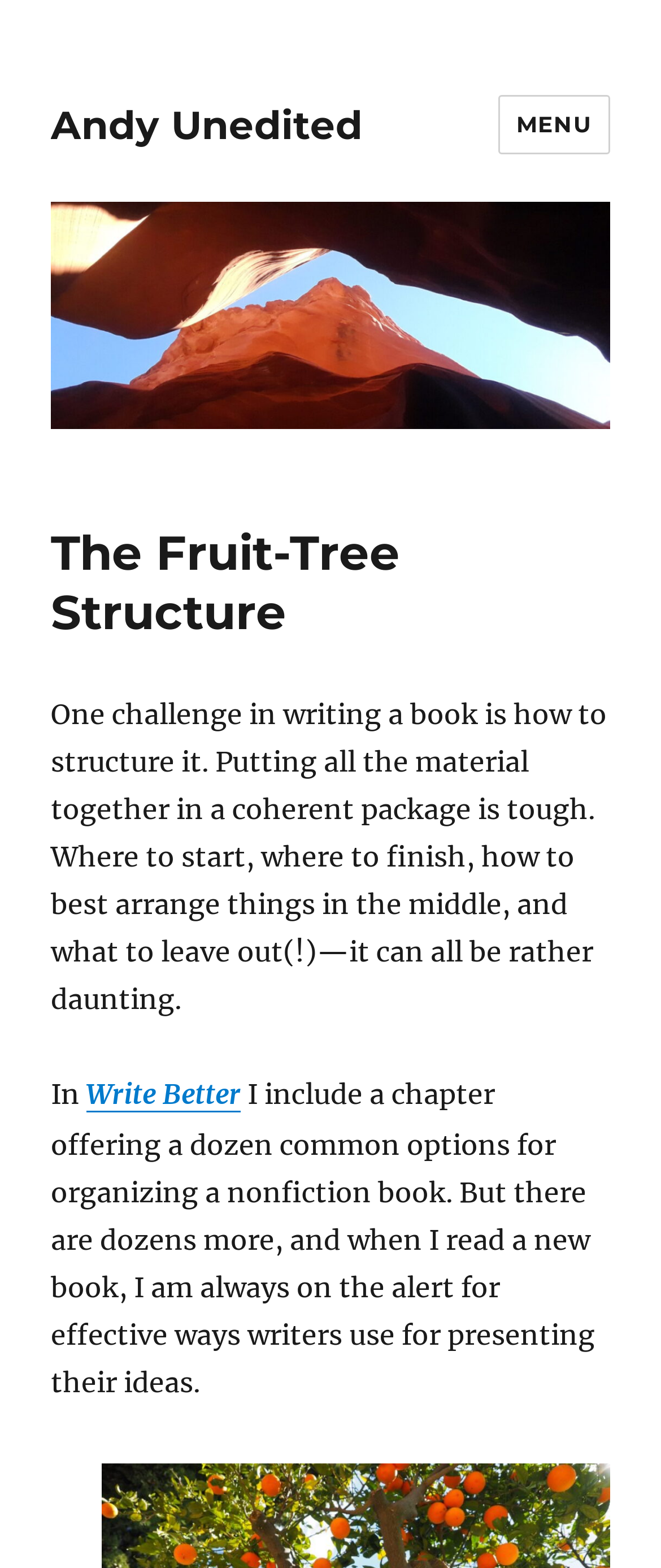Locate the bounding box of the UI element described by: "alt="Andy Unedited"" in the given webpage screenshot.

[0.077, 0.129, 0.923, 0.274]